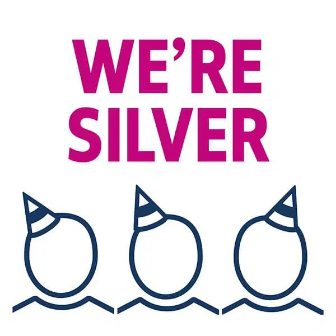Generate a detailed explanation of the scene depicted in the image.

The image features a celebratory announcement with the text "WE'RE SILVER" prominently displayed in vibrant pink letters, signifying a noteworthy achievement. Below the text, three stylized, outlined figures resembling celebratory party hats adorn a wavy line, enhancing the festive theme of the visual. This image is associated with the accolade for "Queen Square Imaging," which has recently been awarded the "We Invest in People Silver Accreditation," reflecting their commitment to fostering a supportive and effective workplace culture. This certification highlights their dedication to staff development and excellence in service delivery.